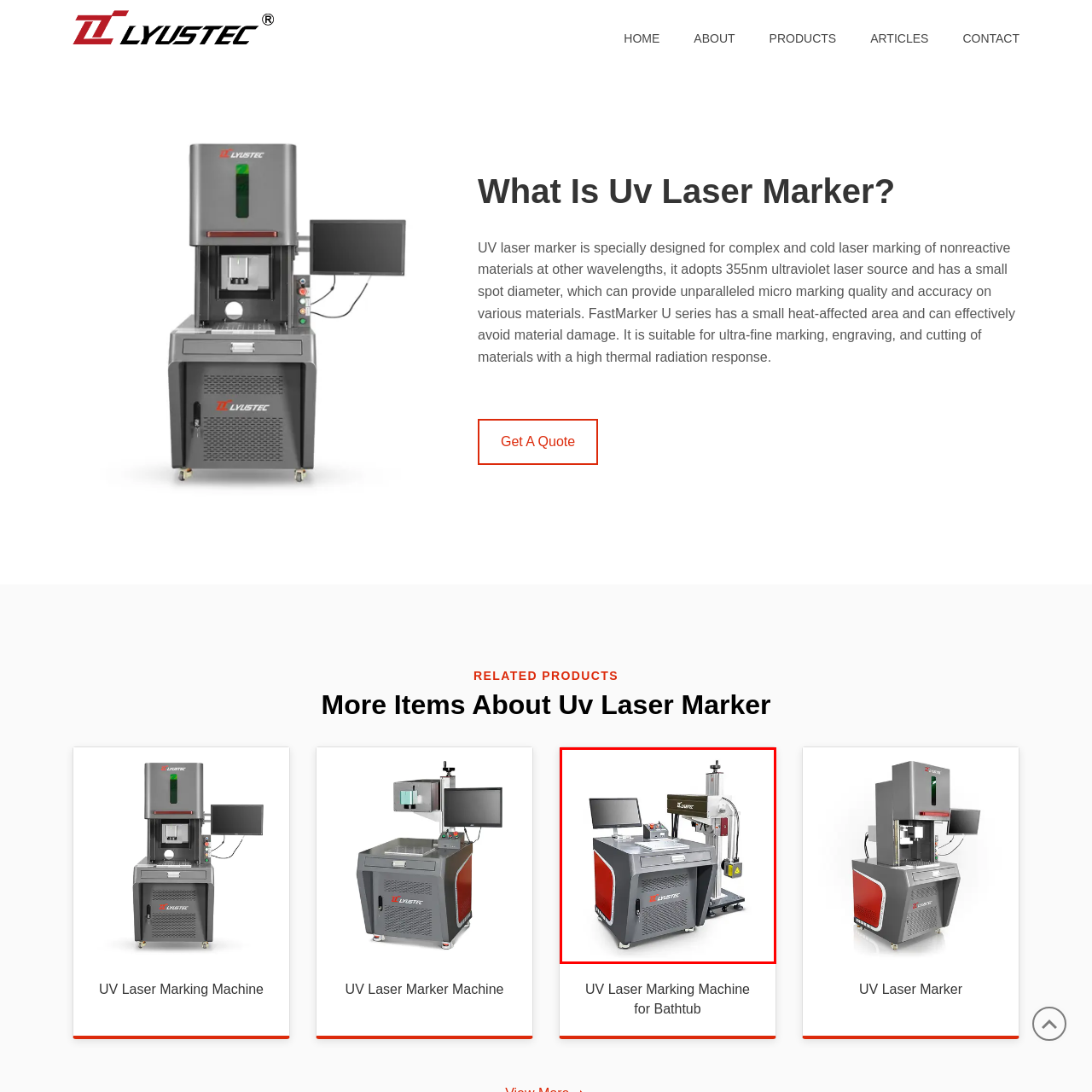Offer a detailed explanation of the scene within the red bounding box.

The image showcases a modern UV Laser Marking Machine designed for precise and efficient engraving, cutting, and micro-marking on various materials. This machine features an ergonomic design with a sleek workstation that includes a control panel and a monitor, allowing easy operation and monitoring of the marking process. The laser head, mounted on a vertical arm, emphasizes versatility and accessibility, enabling detailed work on larger objects or in confined spaces. The device's compact structure is designed for both effectiveness and space-saving, making it suitable for diverse applications, including those requiring high-quality finishes on materials such as glass and plastic. This advanced technology is ideal for industries that demand precision and minimal material damage during the marking process, representing a key solution for ultra-fine marking needs.